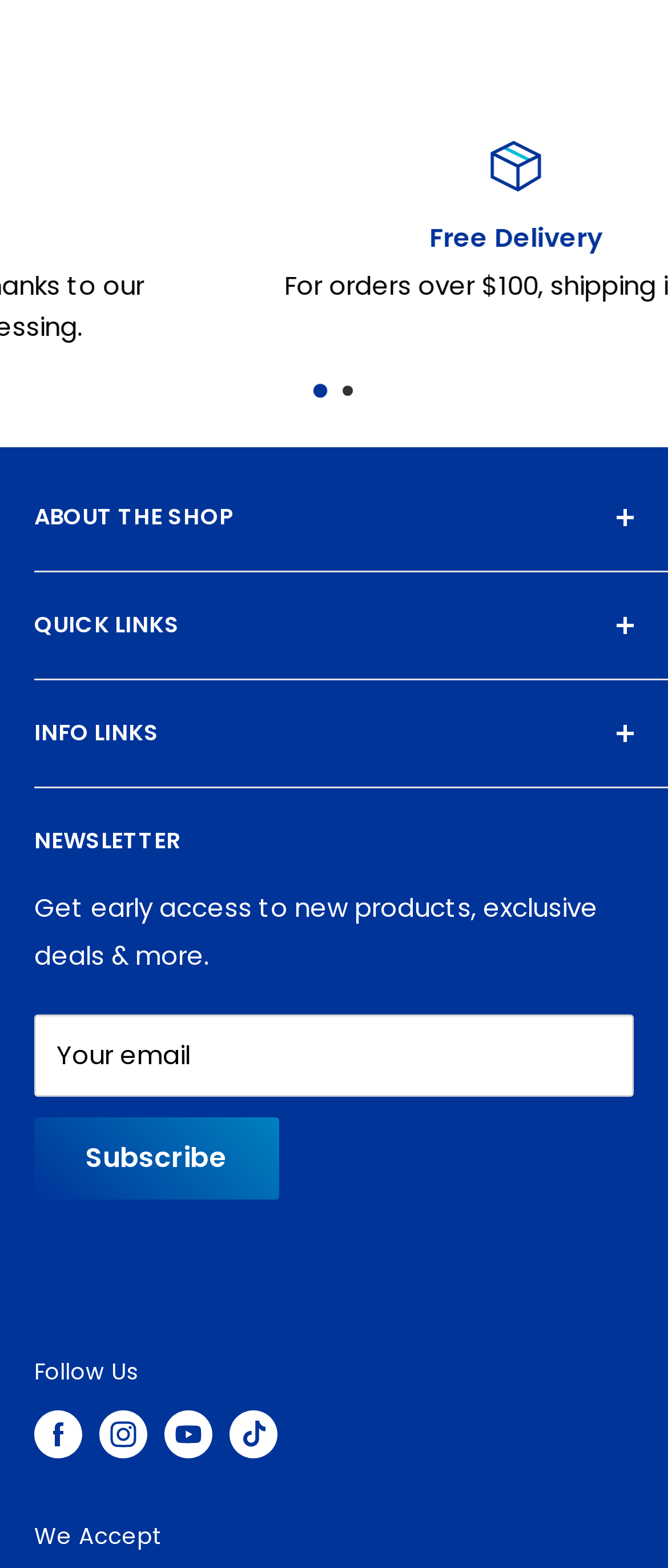Provide the bounding box coordinates of the area you need to click to execute the following instruction: "Visit the DTF Gang Sheet Builder page".

[0.051, 0.424, 0.897, 0.458]